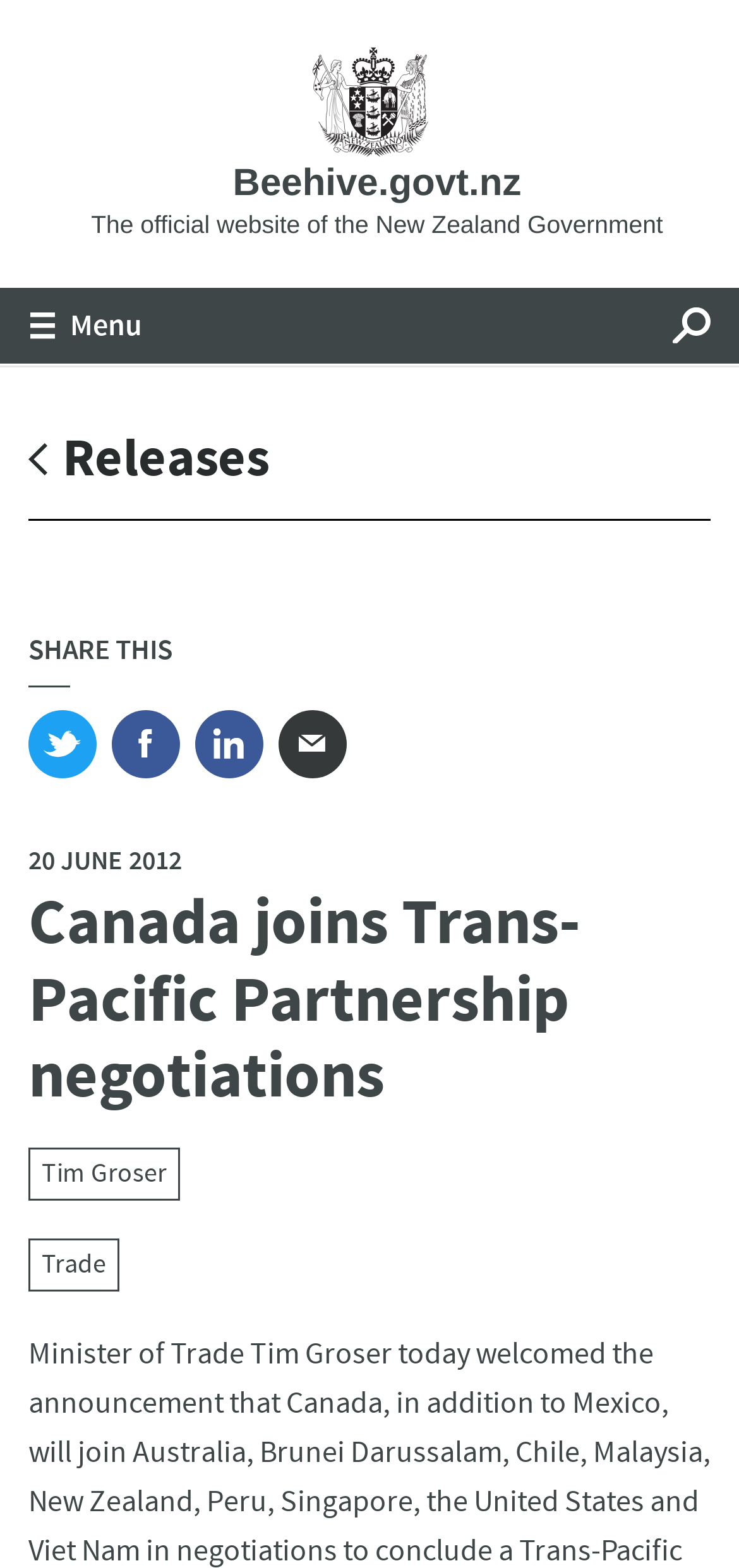Pinpoint the bounding box coordinates of the element to be clicked to execute the instruction: "Read the 'Releases' page".

[0.038, 0.27, 0.364, 0.316]